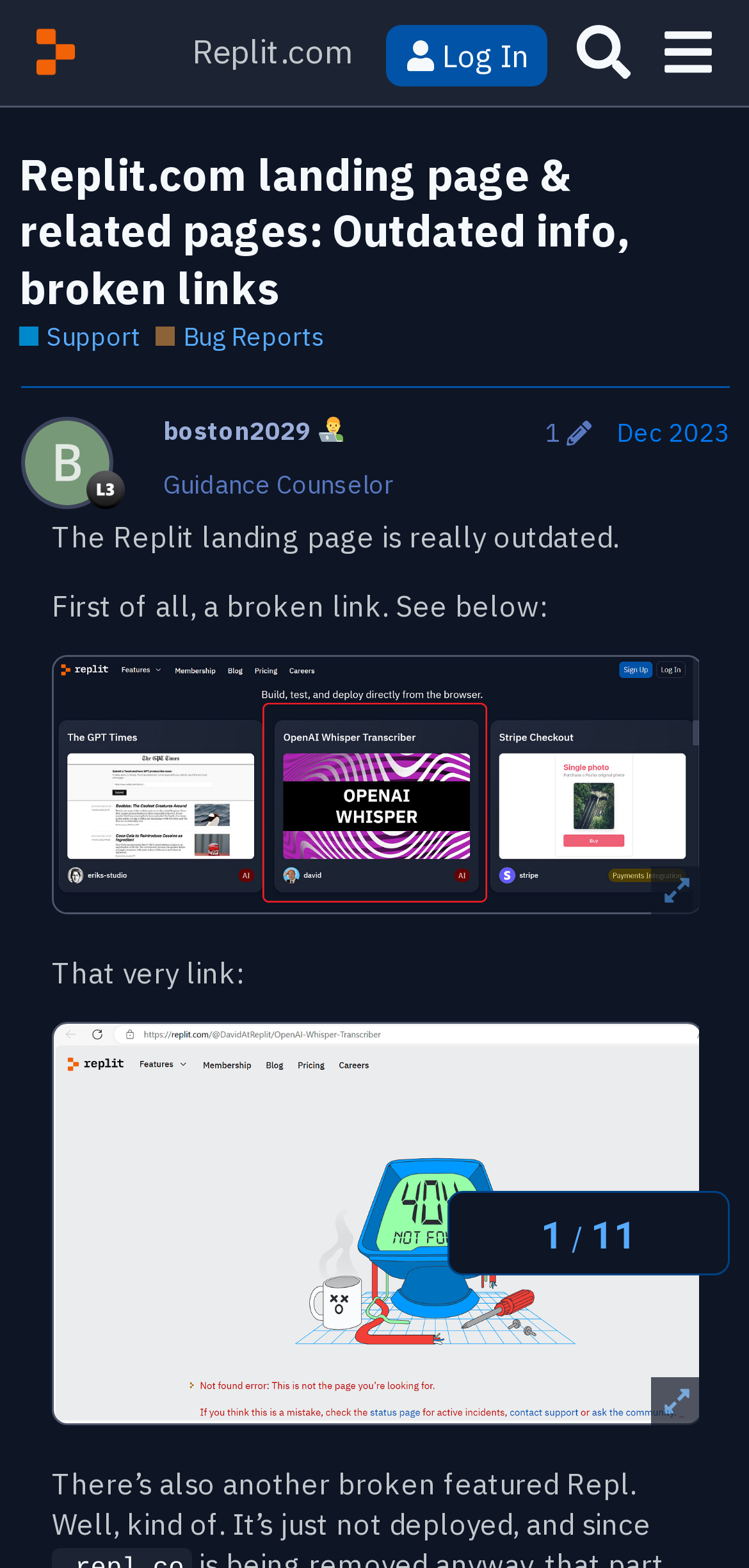Identify the bounding box coordinates necessary to click and complete the given instruction: "Click on the 'Replit Ask' link".

[0.026, 0.012, 0.118, 0.056]